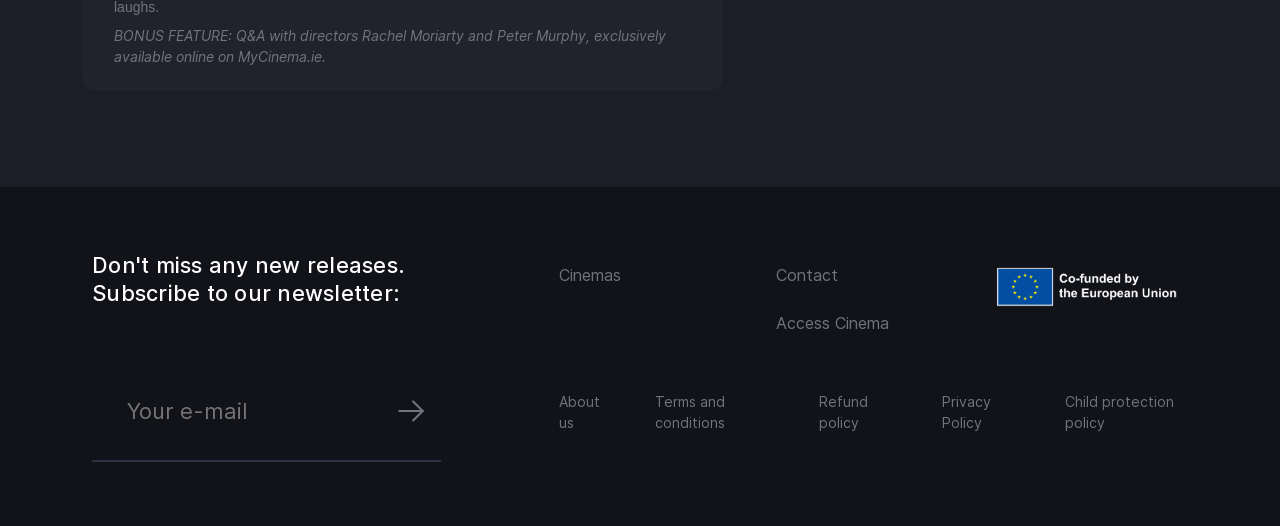Specify the bounding box coordinates of the element's region that should be clicked to achieve the following instruction: "Contact us". The bounding box coordinates consist of four float numbers between 0 and 1, in the format [left, top, right, bottom].

[0.607, 0.476, 0.758, 0.568]